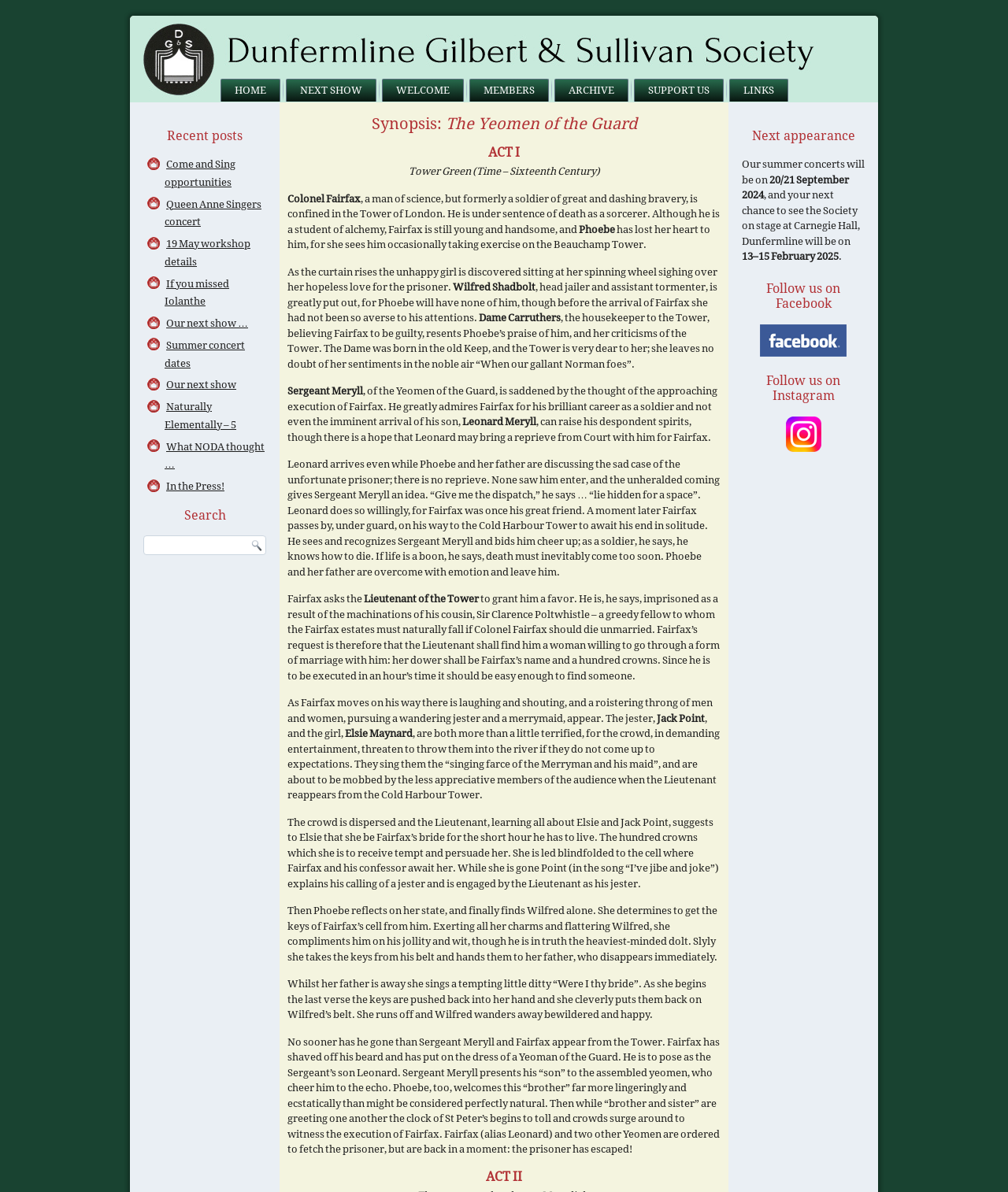Identify the bounding box coordinates of the clickable region to carry out the given instruction: "Click on the NEXT SHOW link".

[0.283, 0.066, 0.373, 0.085]